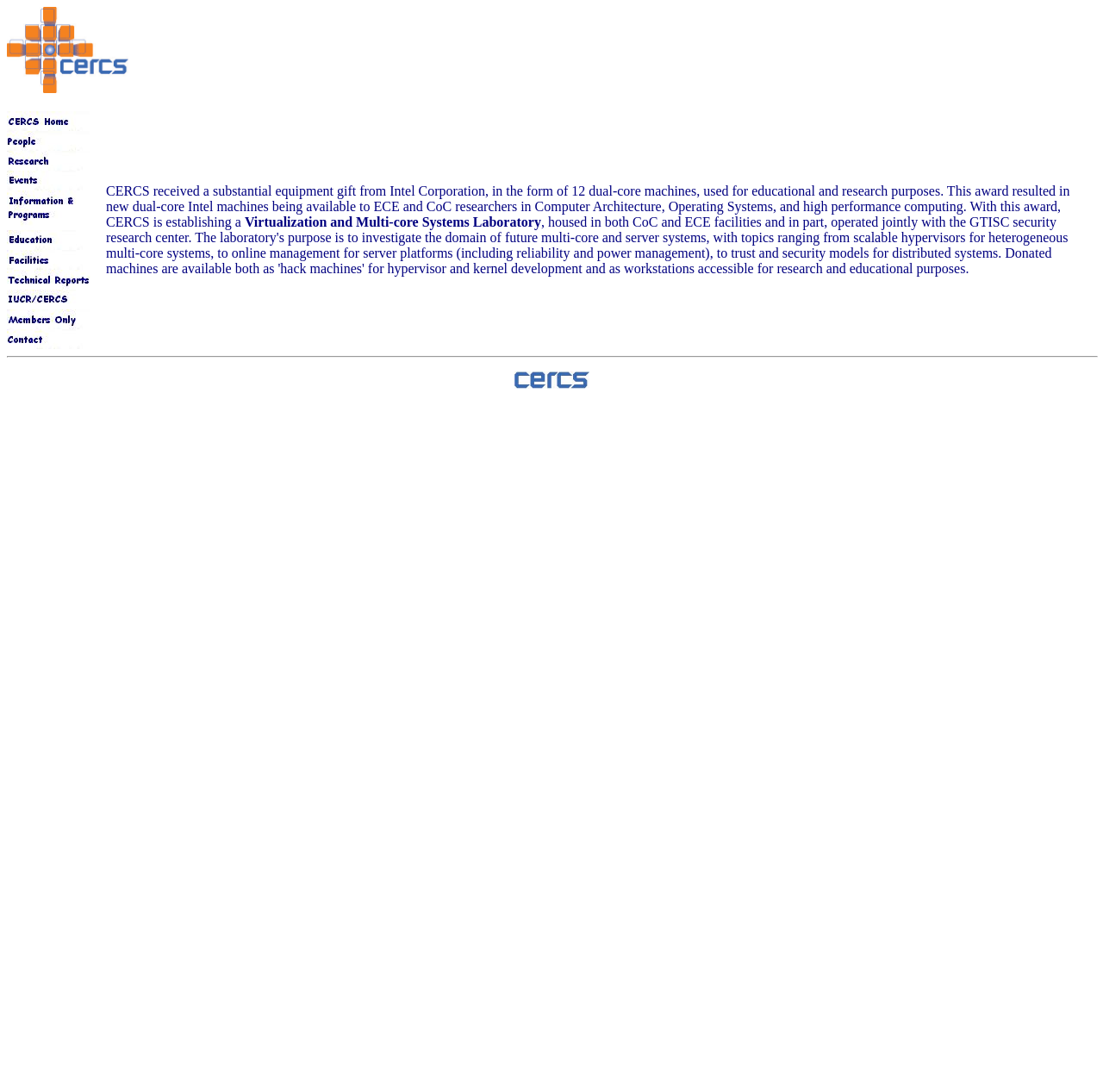Please find the bounding box coordinates of the clickable region needed to complete the following instruction: "Back to the CERCS main page". The bounding box coordinates must consist of four float numbers between 0 and 1, i.e., [left, top, right, bottom].

[0.466, 0.345, 0.534, 0.359]